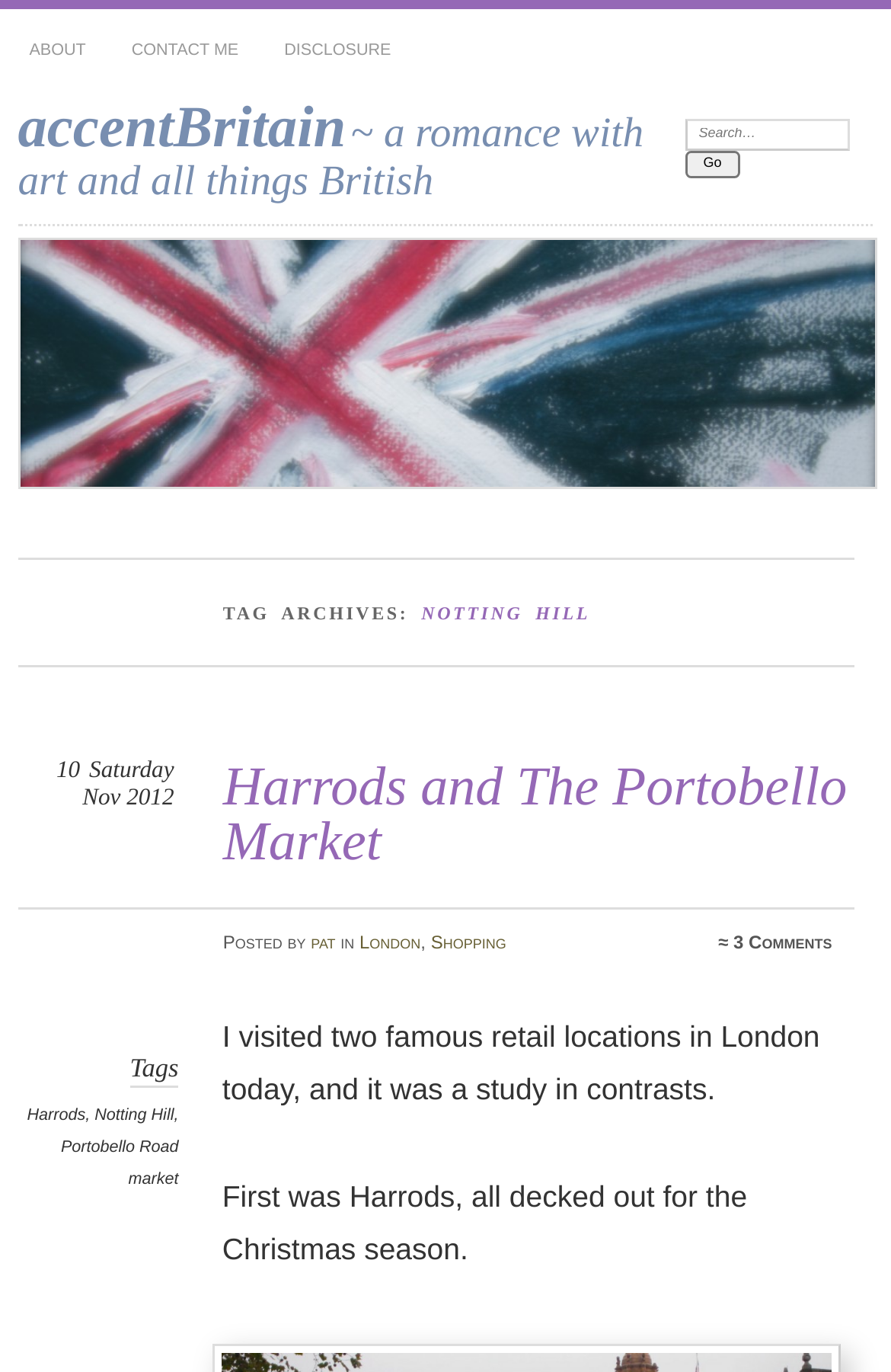Please specify the bounding box coordinates of the element that should be clicked to execute the given instruction: 'Read the post about Harrods and The Portobello Market'. Ensure the coordinates are four float numbers between 0 and 1, expressed as [left, top, right, bottom].

[0.02, 0.544, 0.96, 0.663]